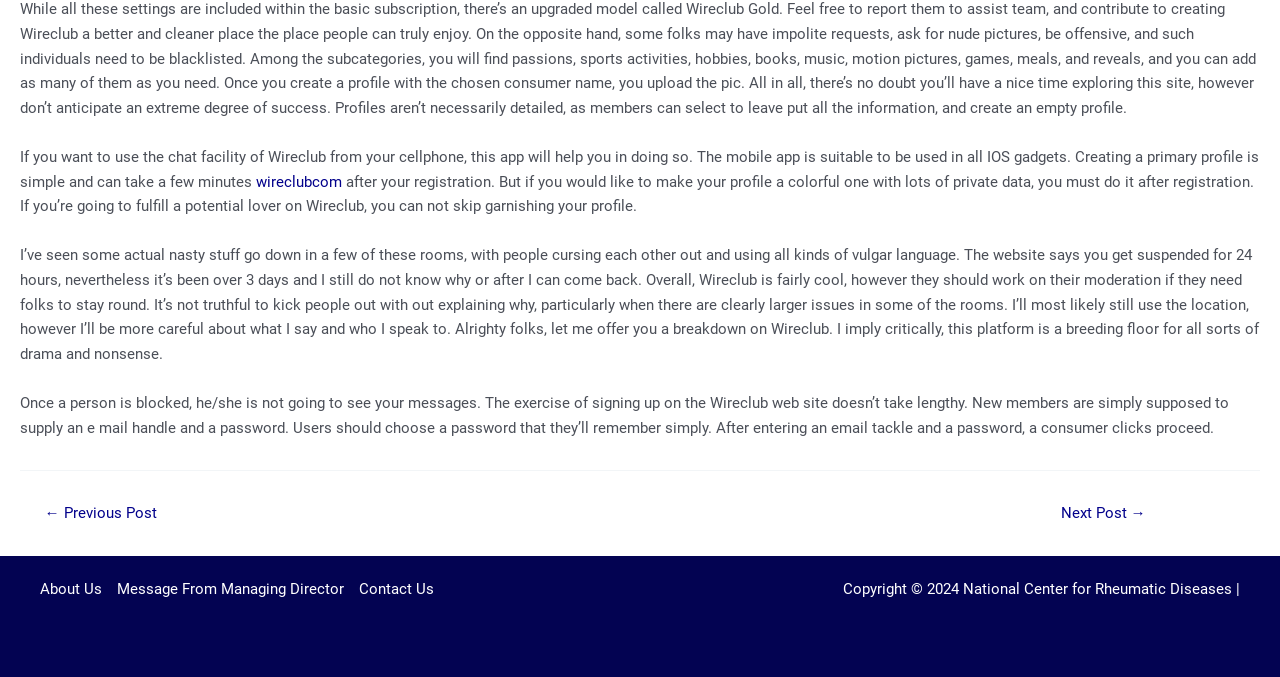What is Wireclub Gold?
Answer the question based on the image using a single word or a brief phrase.

Upgraded model of Wireclub